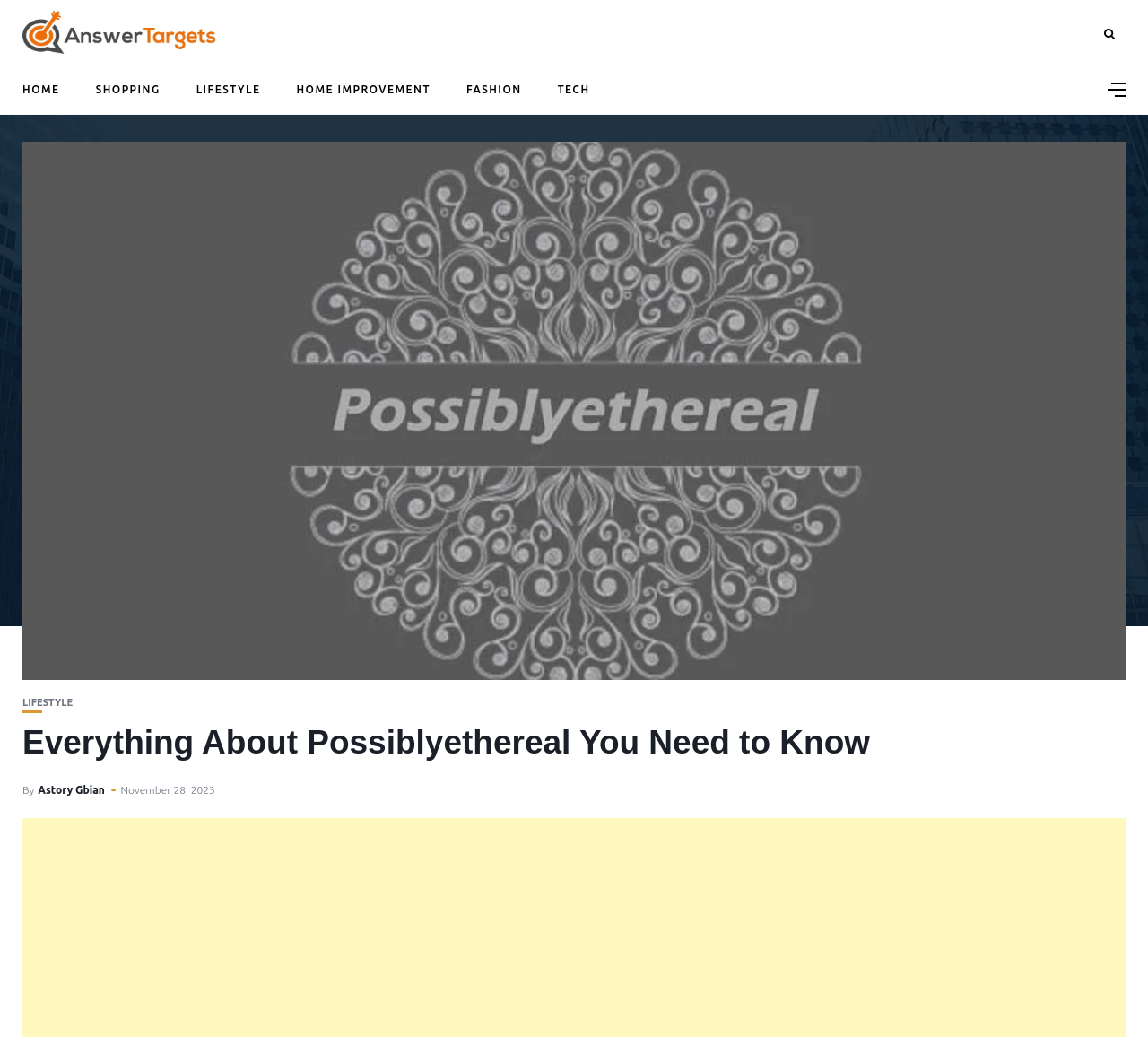What is the main topic of this webpage?
Use the image to give a comprehensive and detailed response to the question.

I found the main topic by looking at the image with the text 'Possiblyethereal' which is prominently displayed on the webpage, and also the heading 'Everything About Possiblyethereal You Need to Know' which suggests that the webpage is about the topic of Possiblyethereal.